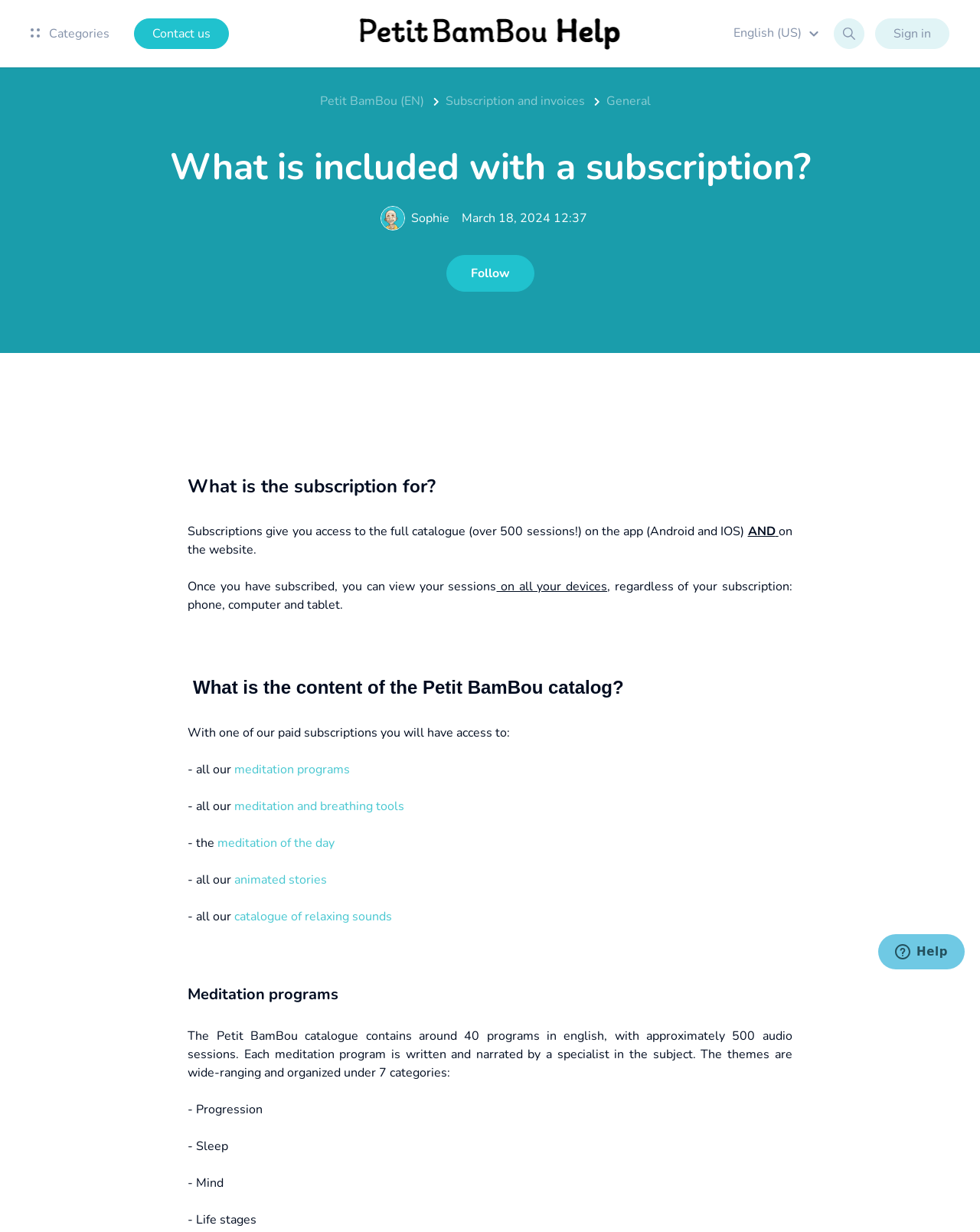Show me the bounding box coordinates of the clickable region to achieve the task as per the instruction: "Follow the article".

[0.455, 0.207, 0.545, 0.237]